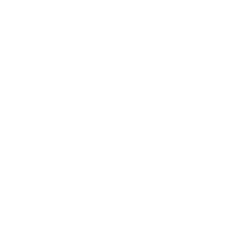What is the discount percentage available?
Please provide a single word or phrase based on the screenshot.

17%